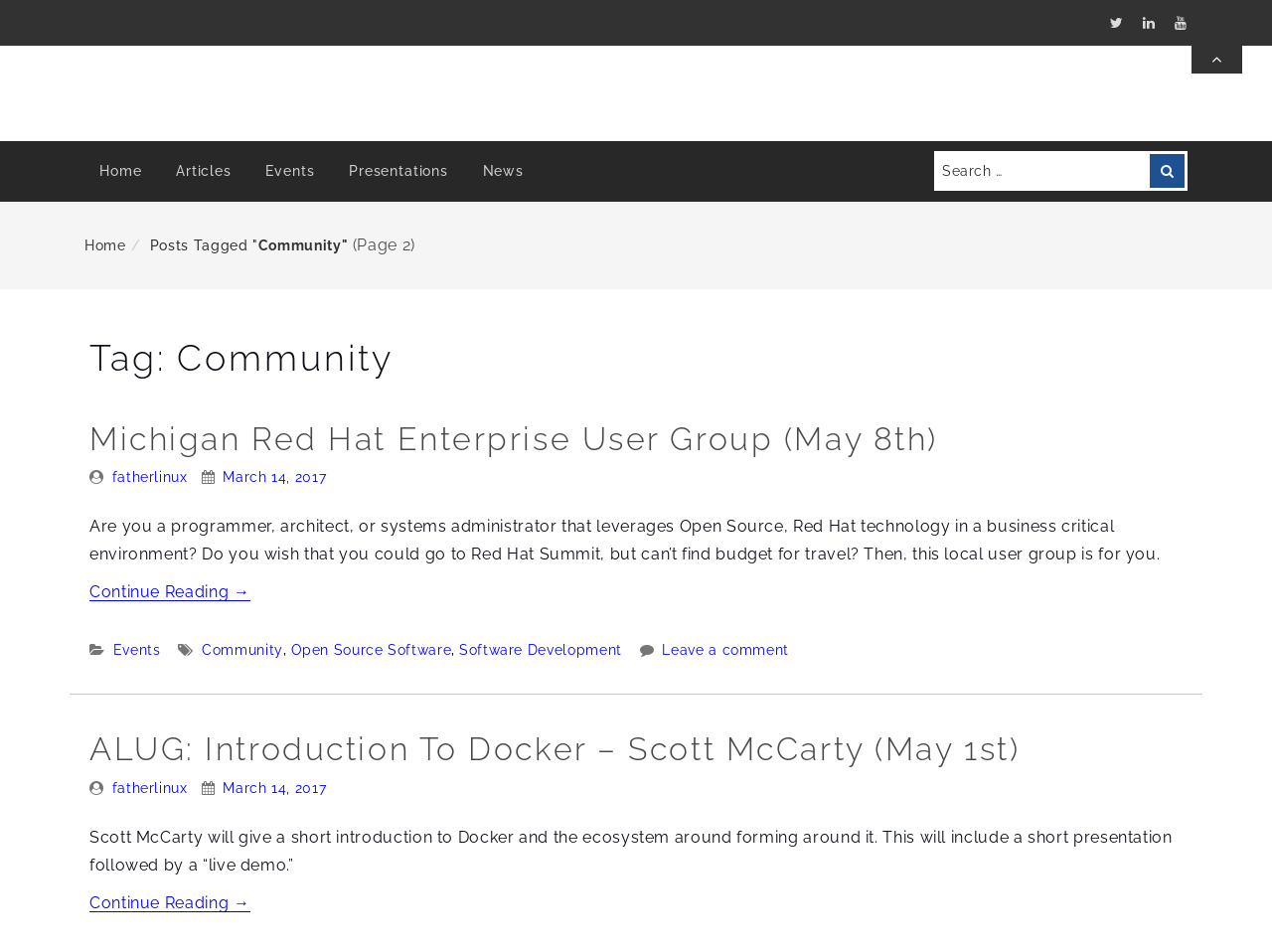Refer to the image and provide an in-depth answer to the question: 
Who posted the second article?

The author of the second article is 'fatherlinux', which is indicated by the text 'Posted By: fatherlinux' below the heading 'ALUG: Introduction To Docker – Scott McCarty (May 1st)'.